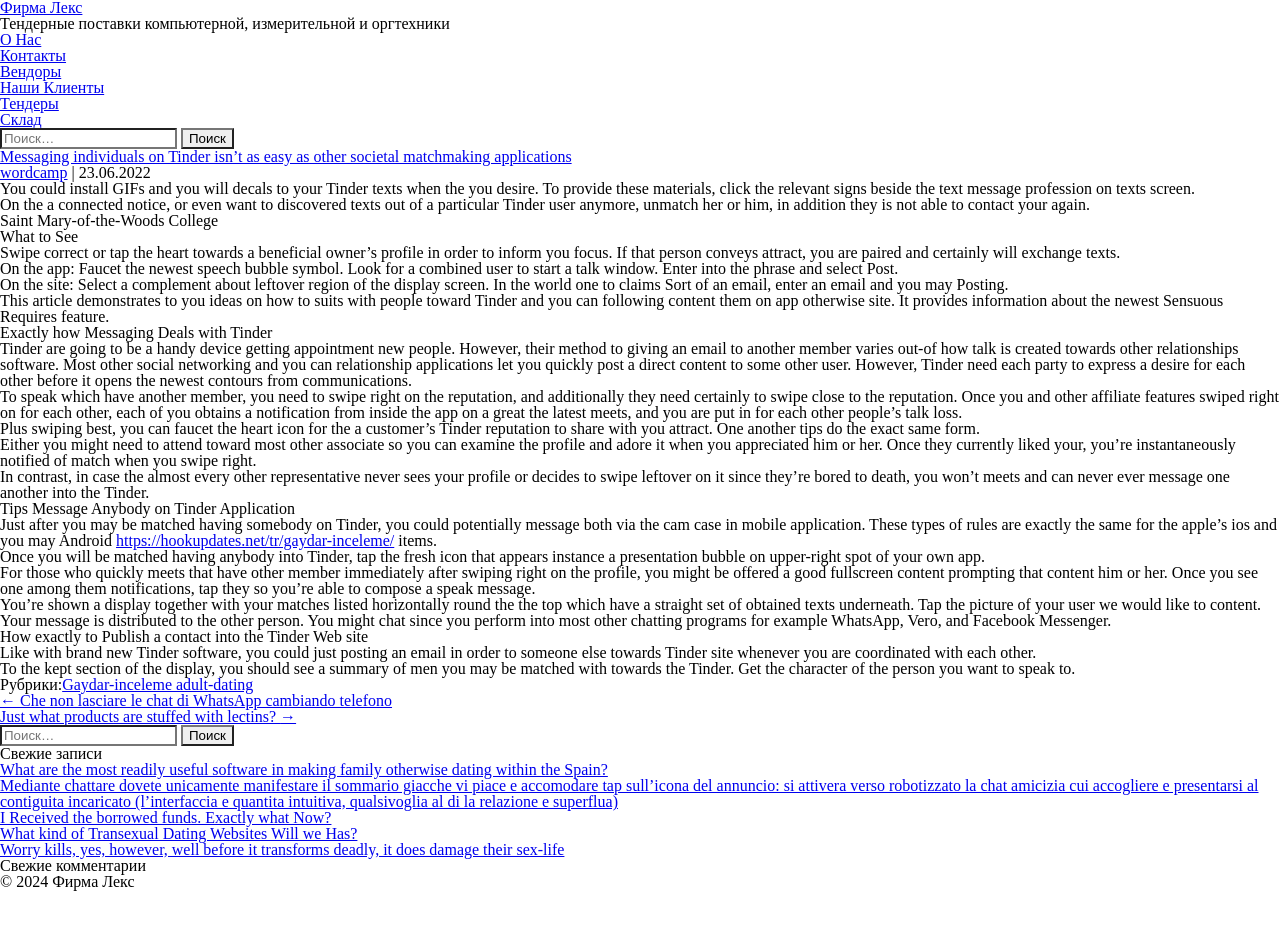Give a one-word or phrase response to the following question: What is the company name?

Фирма Лекс